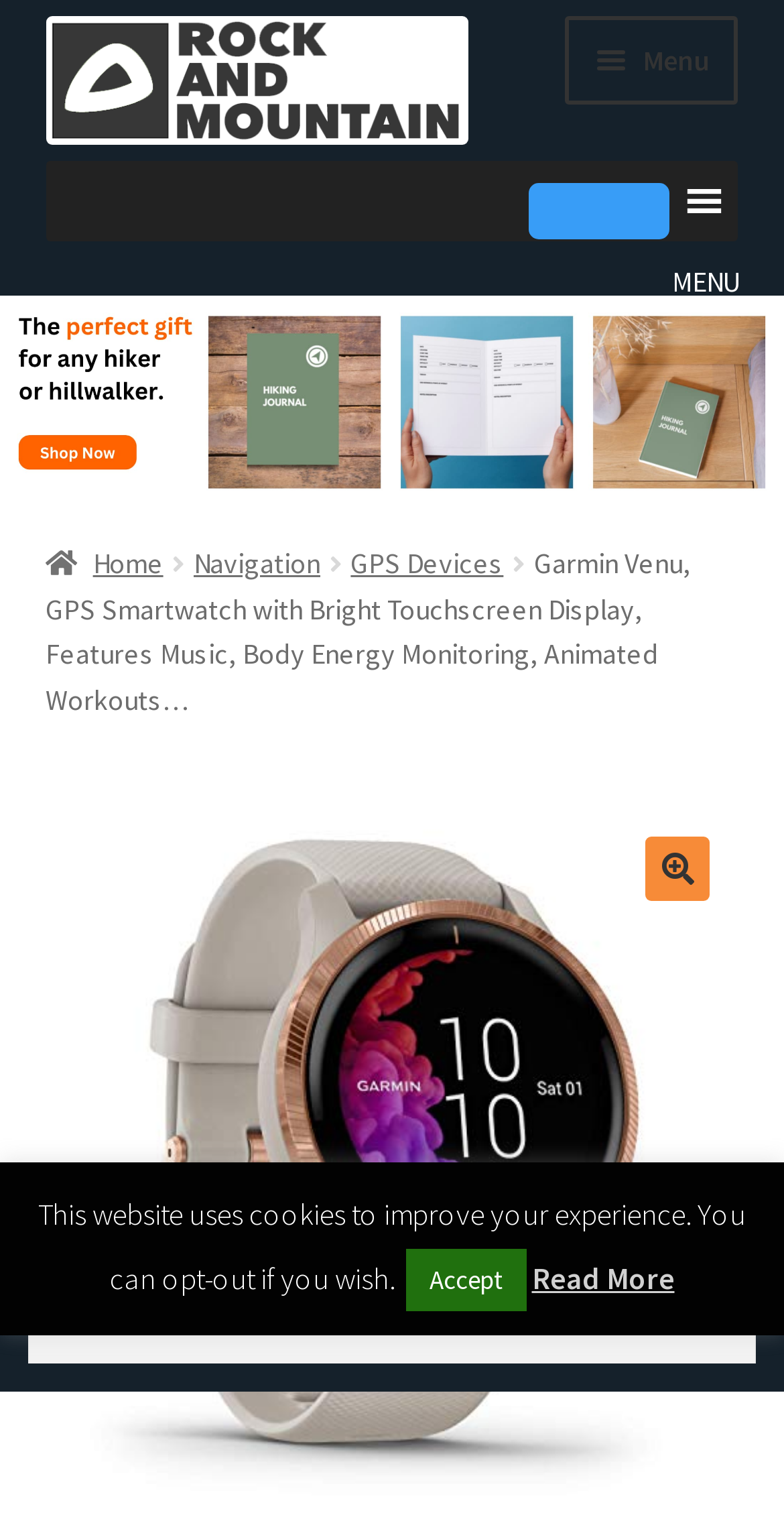Find the bounding box of the element with the following description: "June 22, 2022". The coordinates must be four float numbers between 0 and 1, formatted as [left, top, right, bottom].

None